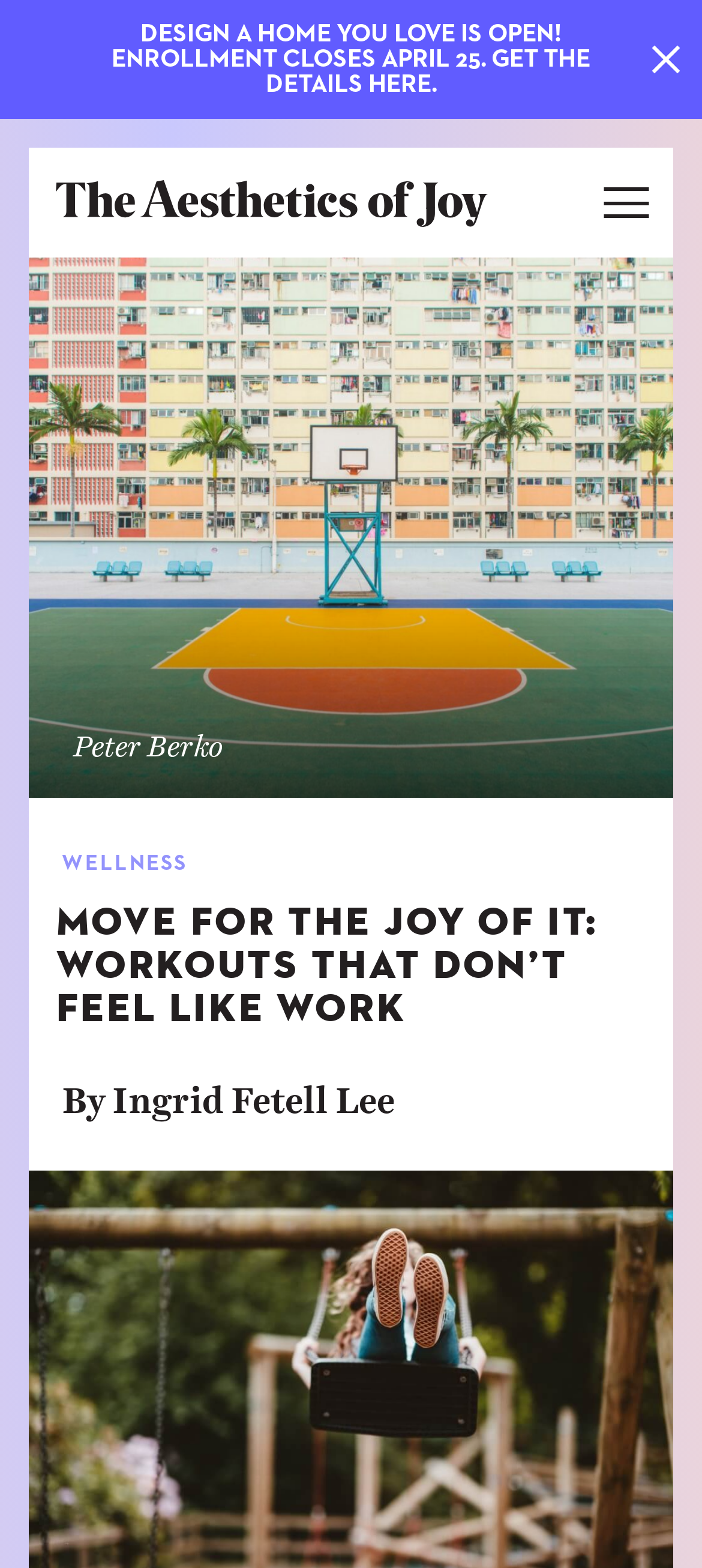Locate the bounding box coordinates of the area to click to fulfill this instruction: "Enter search query and hit enter". The bounding box should be presented as four float numbers between 0 and 1, in the order [left, top, right, bottom].

[0.077, 0.283, 0.923, 0.352]